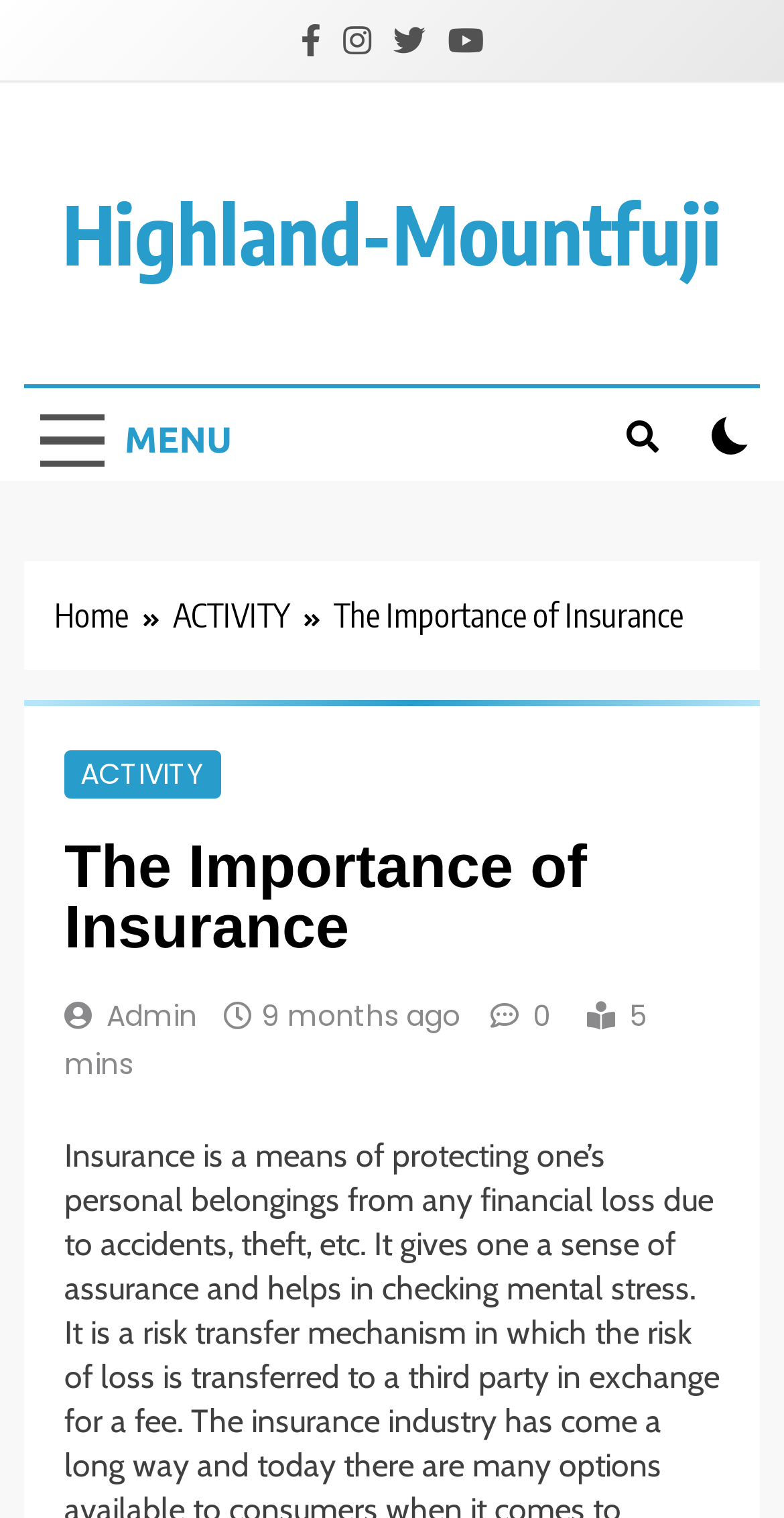Provide a thorough summary of the webpage.

The webpage is about the importance of insurance, with a title "The Importance of Insurance" at the top. There are four social media links, represented by icons, located near the top left corner of the page. Below these icons, there is a link to "Highland-Mountfuji" that spans almost the entire width of the page.

On the top right corner, there are three buttons: a "MENU" button, a button with a search icon, and an unchecked checkbox. Below these buttons, there is a navigation section with breadcrumbs, consisting of links to "Home" and "ACTIVITY".

The main content of the page is divided into sections. The first section has a heading "The Importance of Insurance" and contains a link to "ACTIVITY" on the left side. On the right side, there is a link to "Admin" and another link indicating that the content was posted "9 months ago". Below this section, there is a static text indicating that the content can be read in "5 mins".

Overall, the webpage has a simple layout with a focus on the main content, which appears to be an article or blog post about the importance of insurance.